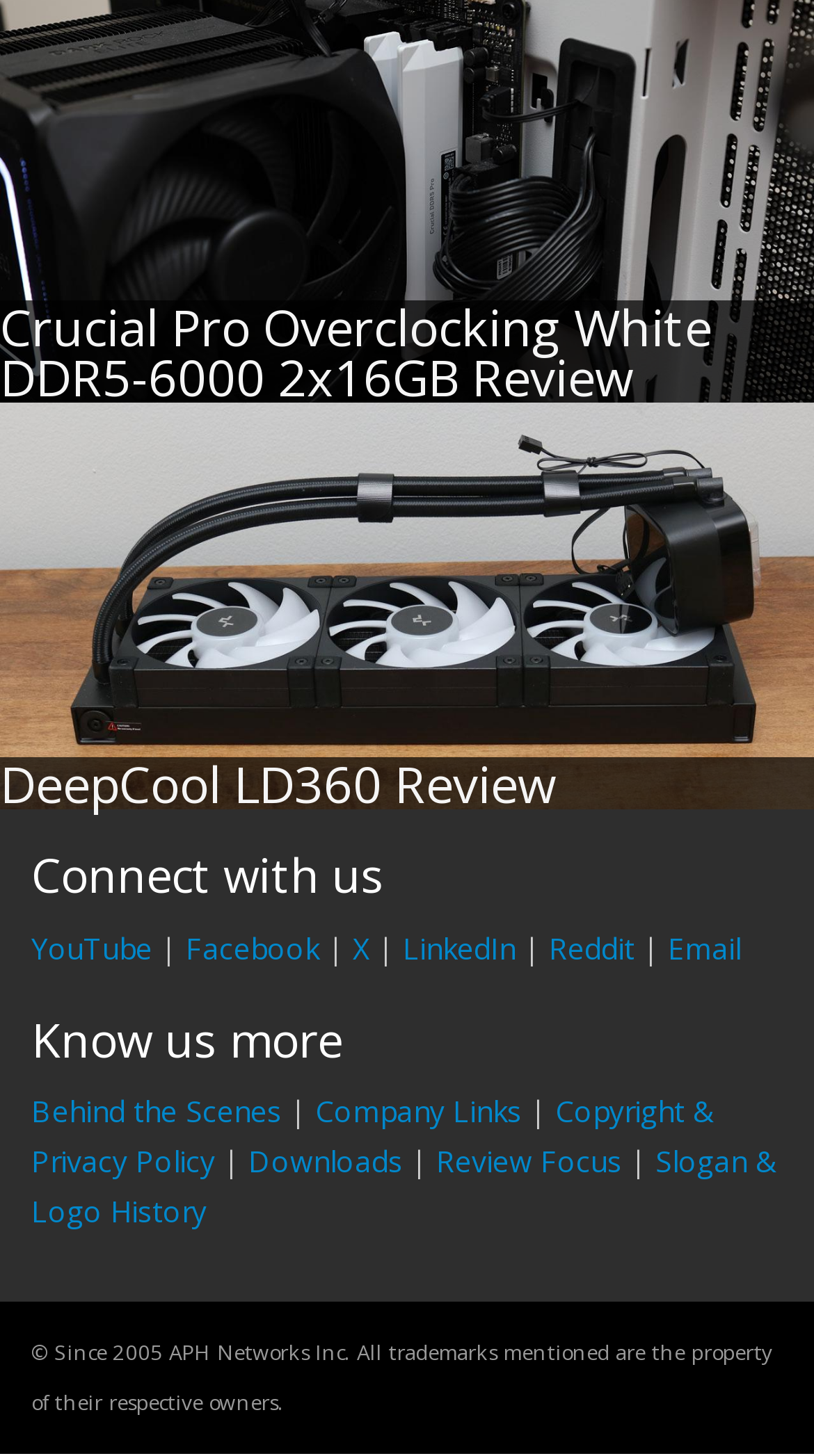Please specify the bounding box coordinates of the region to click in order to perform the following instruction: "Read the review of Crucial Pro Overclocking White DDR5-6000 2x16GB".

[0.0, 0.2, 0.874, 0.282]